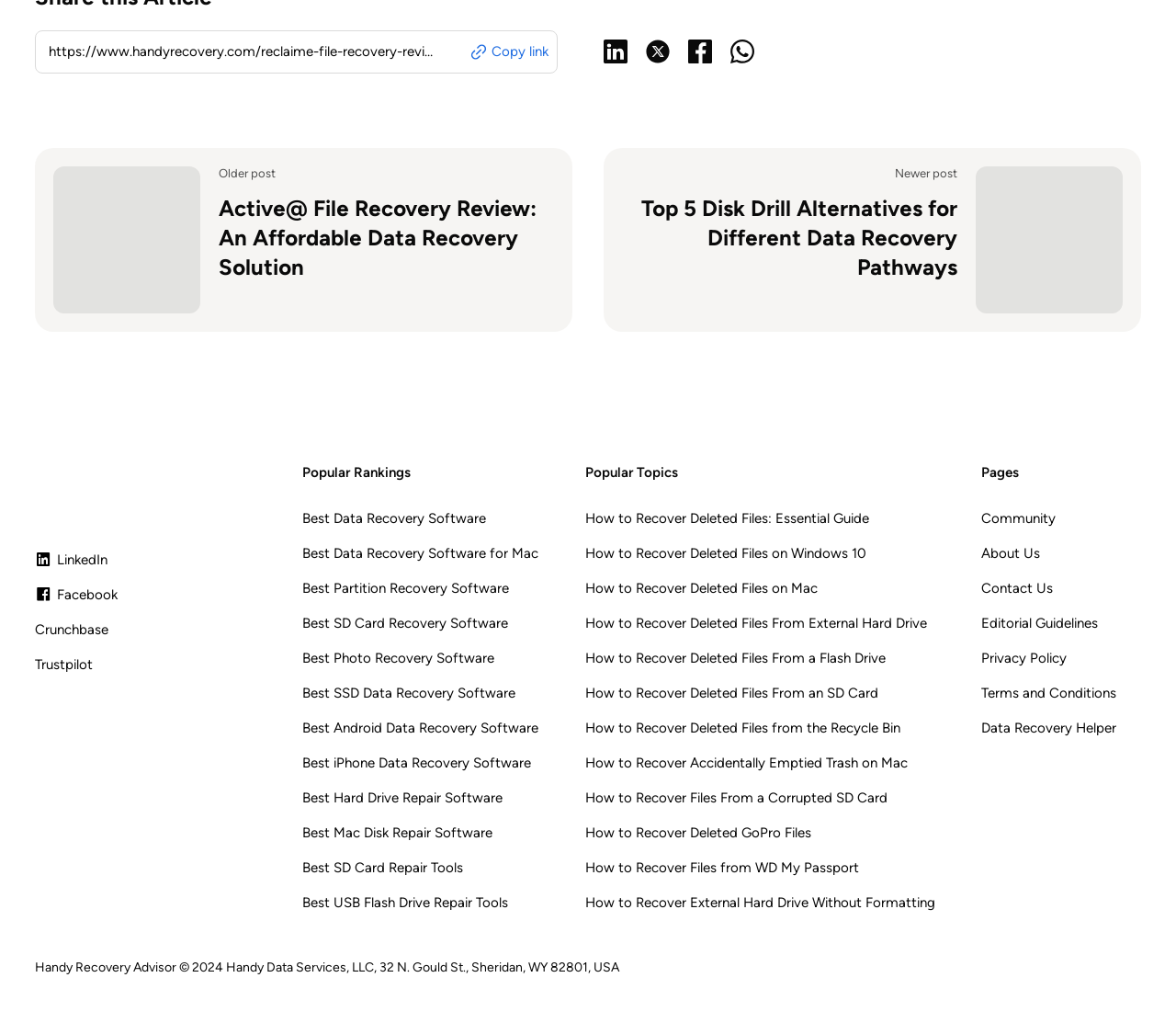Identify the bounding box coordinates of the region I need to click to complete this instruction: "Learn how to recover deleted files".

[0.497, 0.498, 0.795, 0.514]